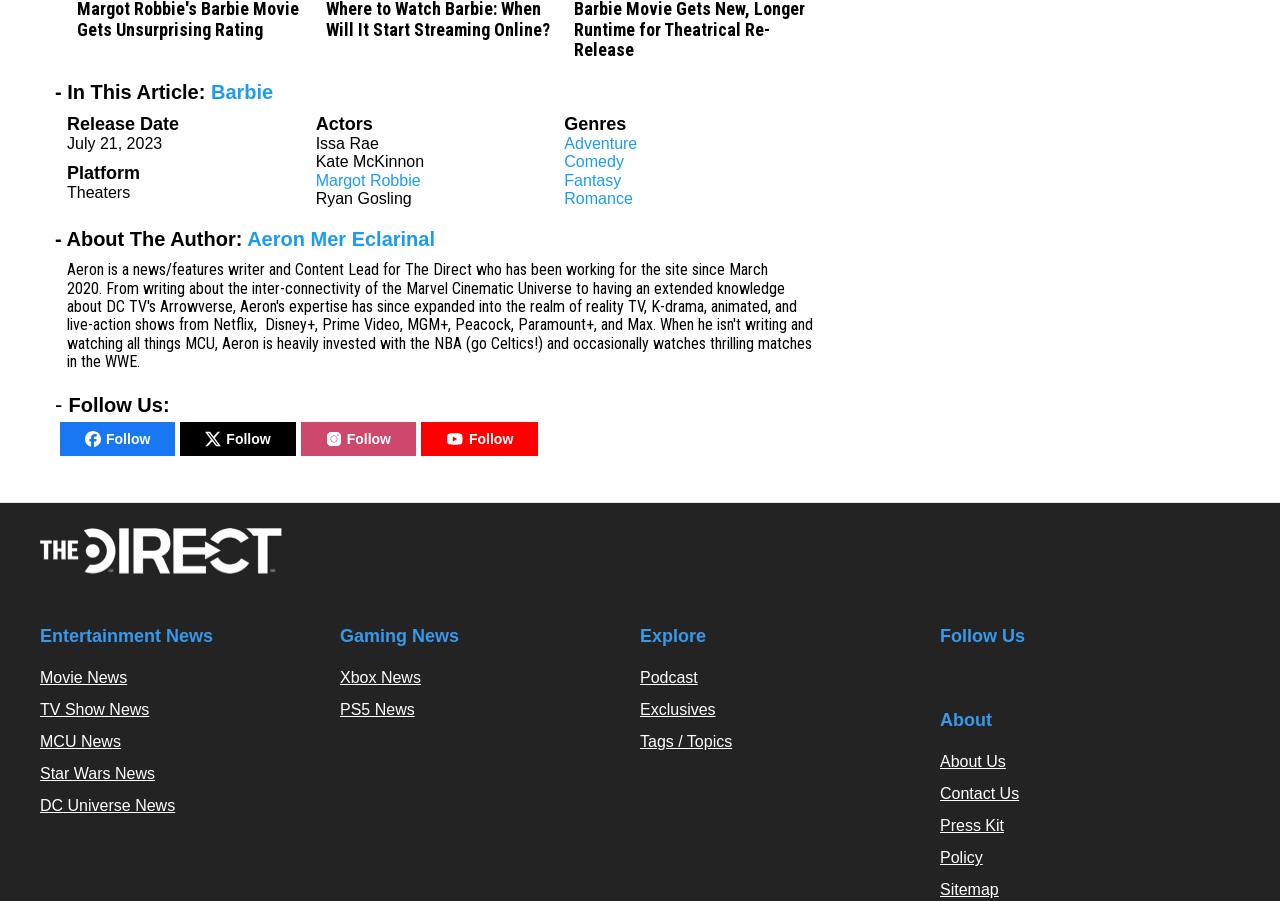Locate the bounding box coordinates of the element I should click to achieve the following instruction: "Click on the link to read about Barbie".

[0.165, 0.09, 0.213, 0.114]